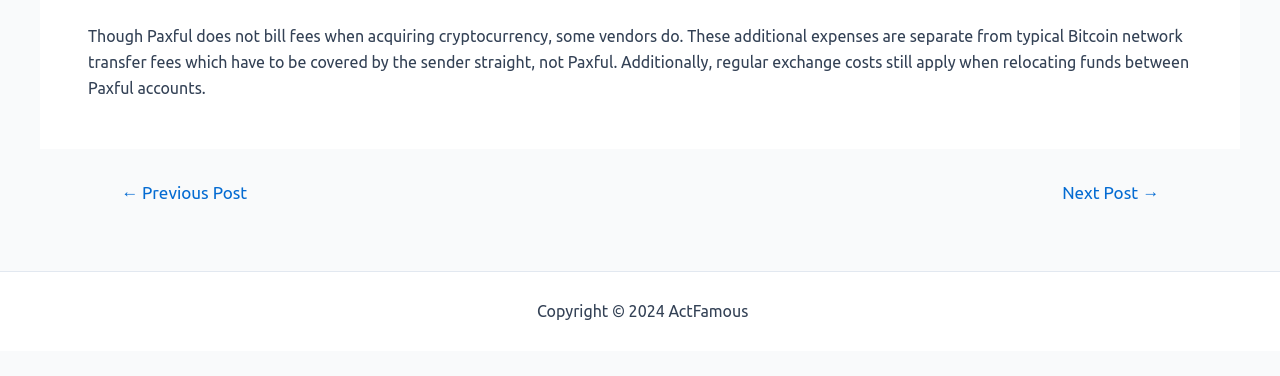Use a single word or phrase to respond to the question:
What type of content is on the webpage?

Blog post